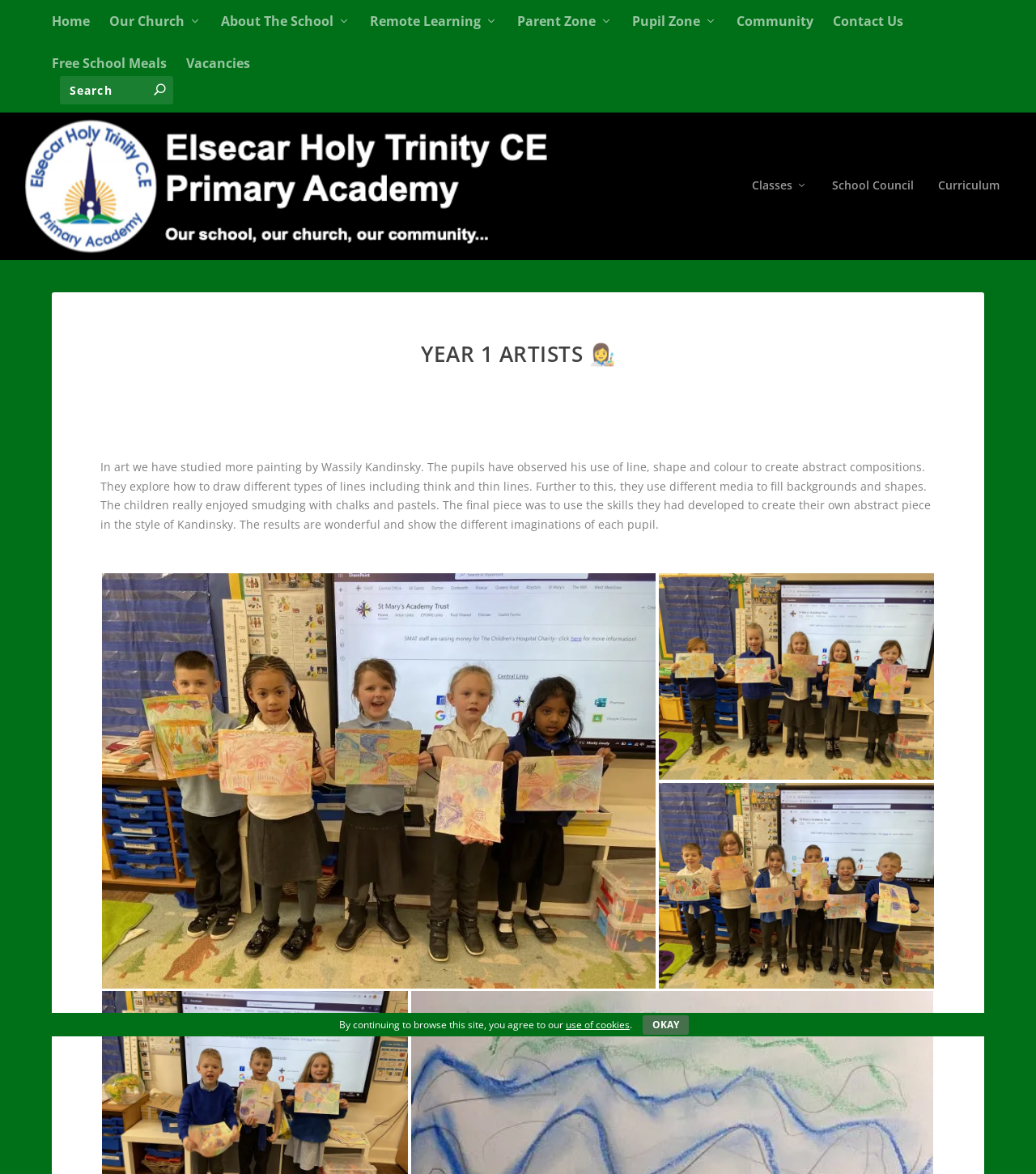Please determine the bounding box of the UI element that matches this description: Curriculum. The coordinates should be given as (top-left x, top-left y, bottom-right x, bottom-right y), with all values between 0 and 1.

[0.905, 0.152, 0.965, 0.221]